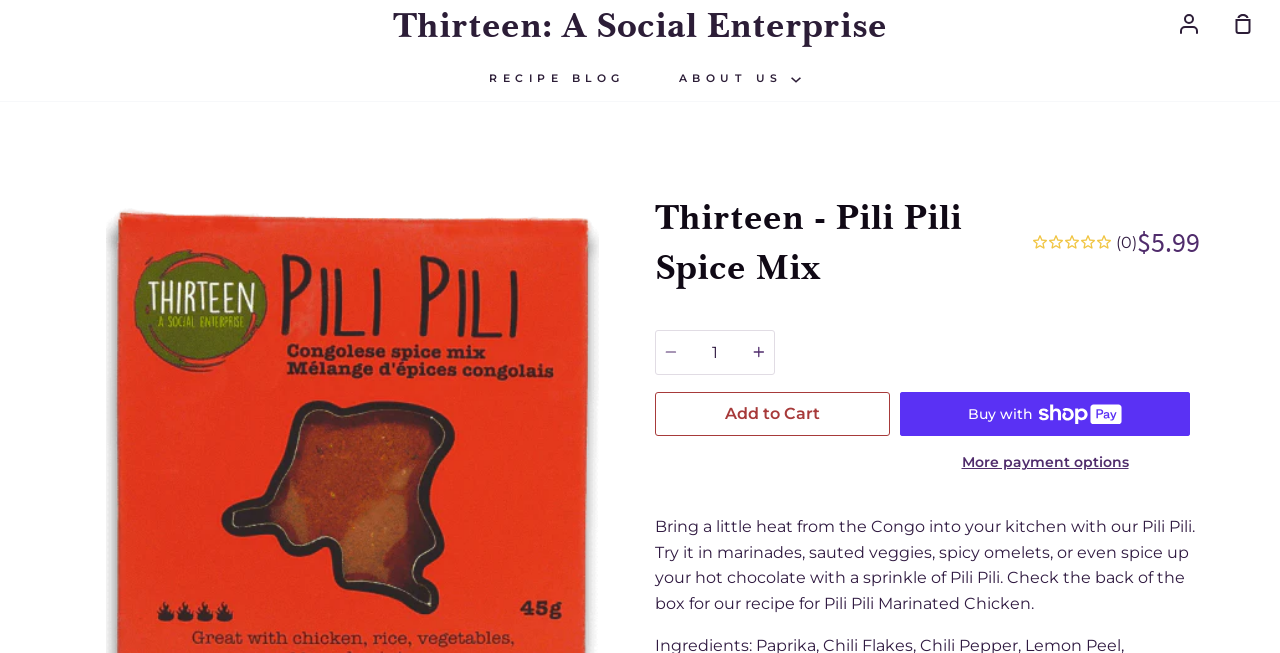Locate the bounding box coordinates of the clickable part needed for the task: "Call the company".

None